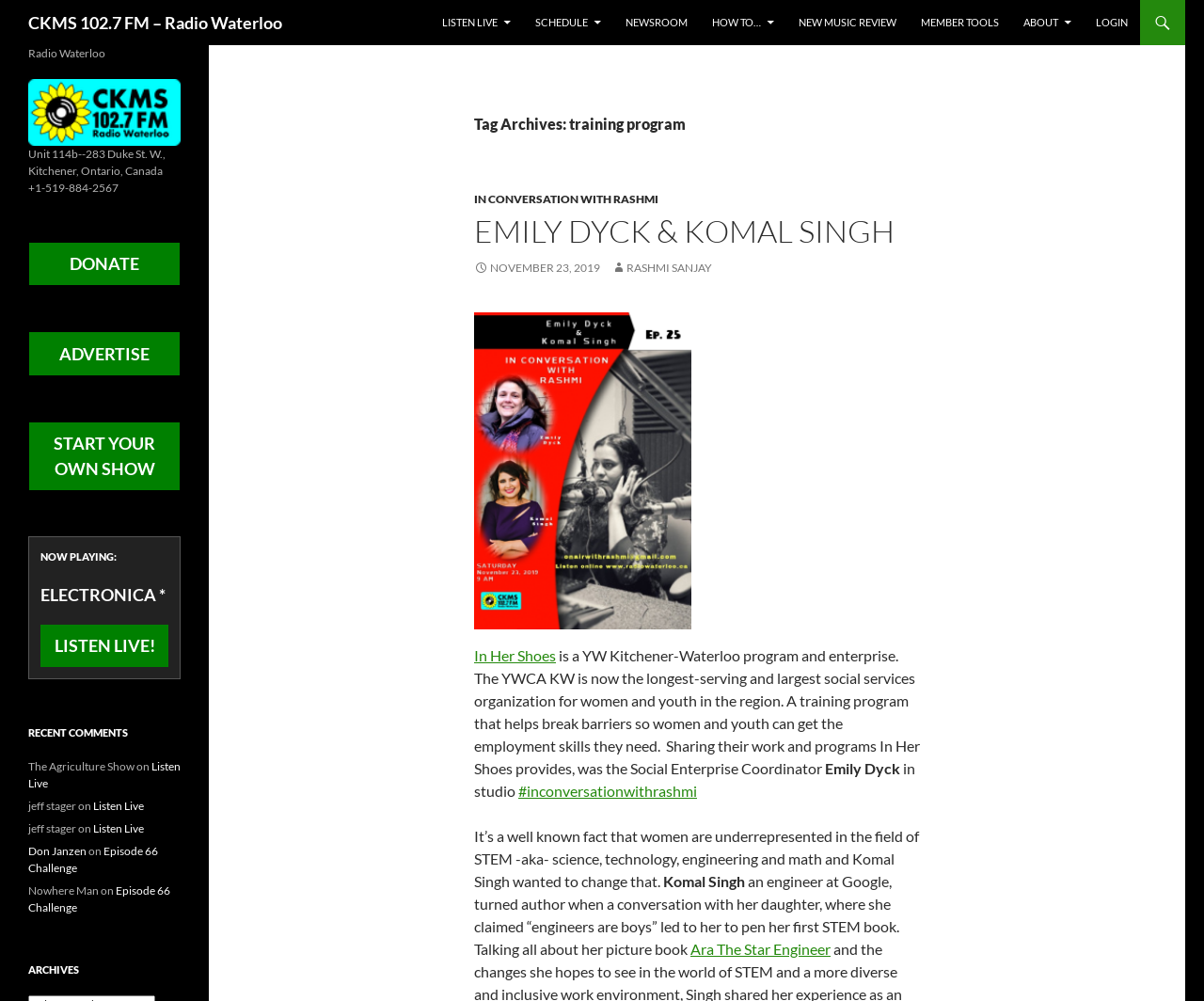Please use the details from the image to answer the following question comprehensively:
What is the name of the program that helps break barriers for women and youth?

I found the answer by reading the text that says 'In Her Shoes provides, was the Social Enterprise Coordinator' which suggests that In Her Shoes is a program that helps break barriers for women and youth.